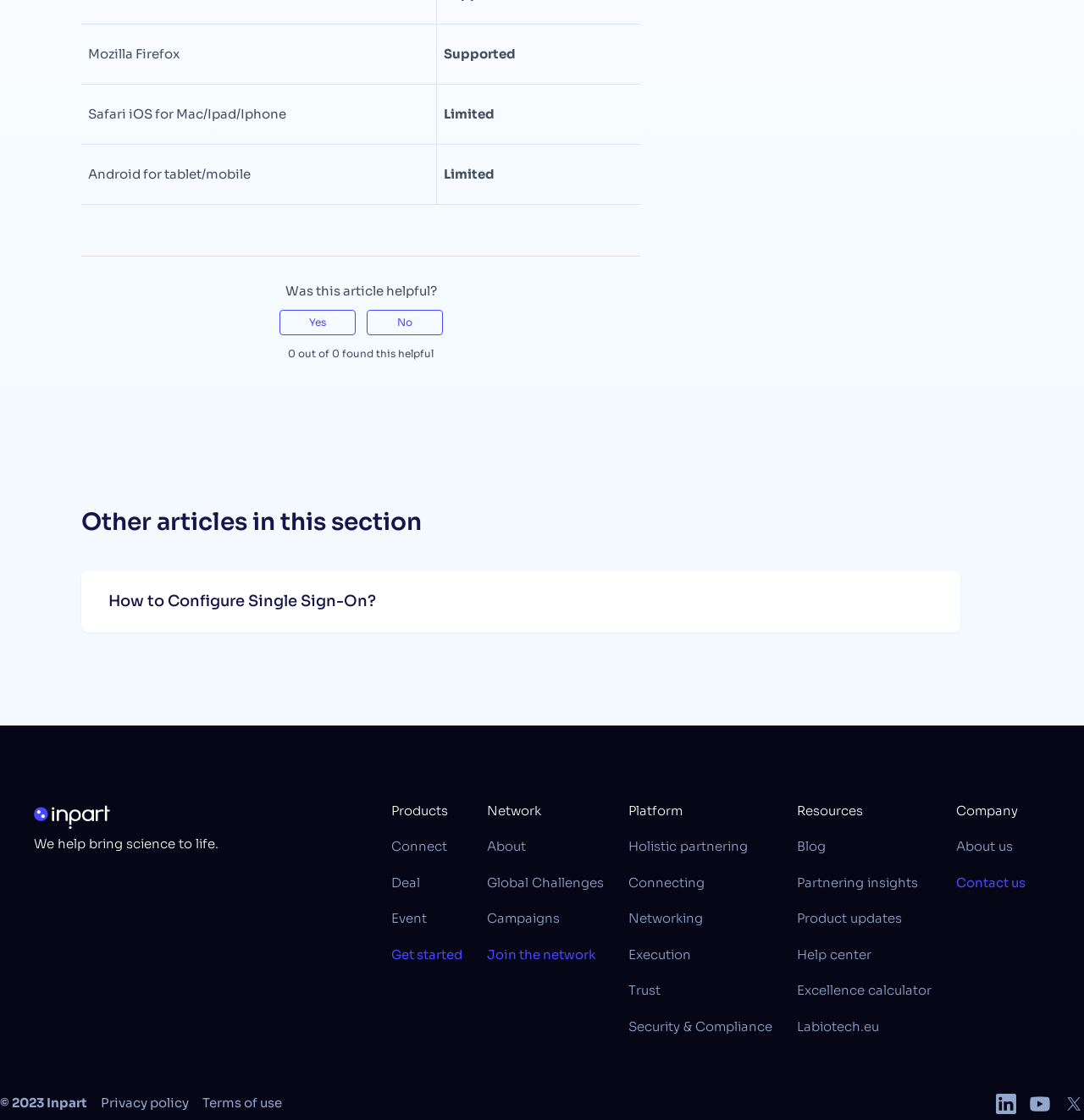What is the name of the company mentioned at the bottom of the page?
Based on the screenshot, respond with a single word or phrase.

Inpart